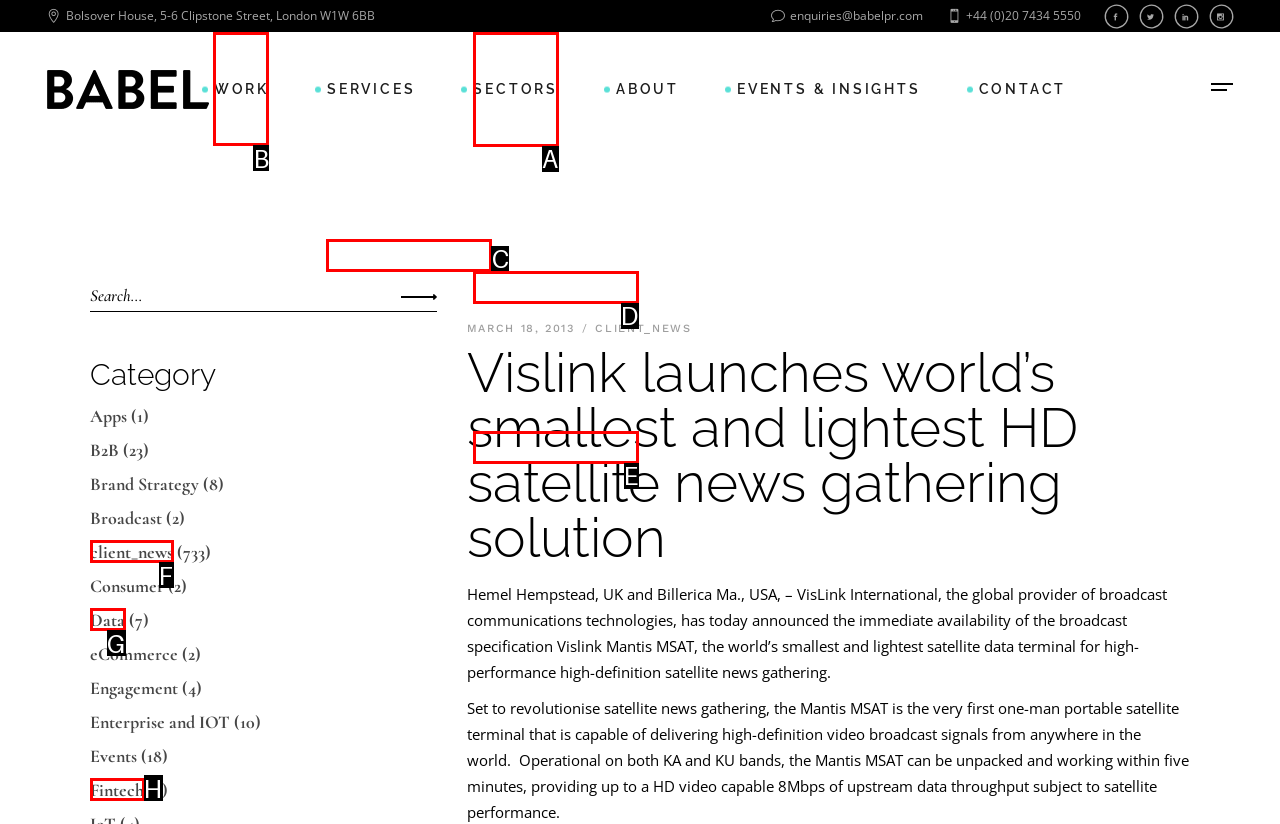Tell me which element should be clicked to achieve the following objective: Click the 'WORK' link
Reply with the letter of the correct option from the displayed choices.

B